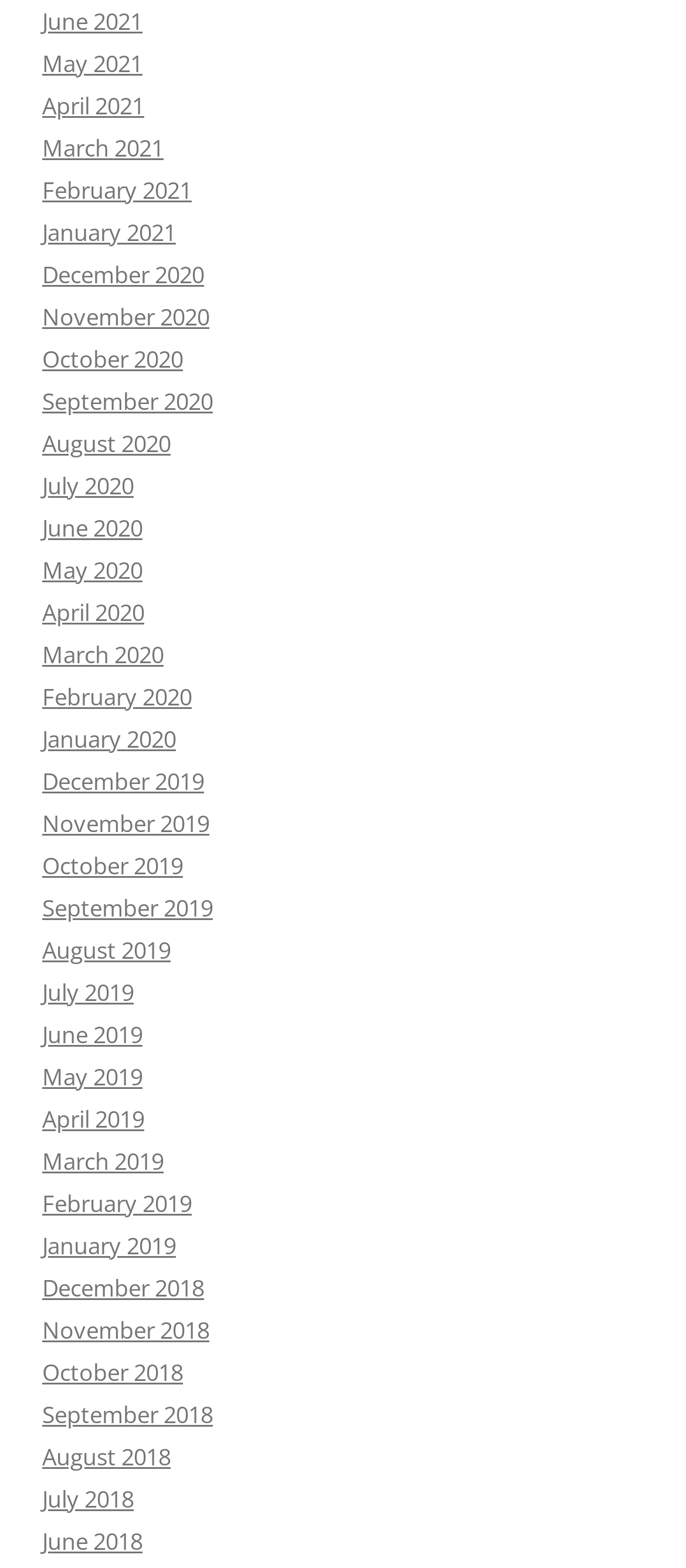Determine the bounding box coordinates of the element's region needed to click to follow the instruction: "view December 2020". Provide these coordinates as four float numbers between 0 and 1, formatted as [left, top, right, bottom].

[0.062, 0.165, 0.297, 0.185]